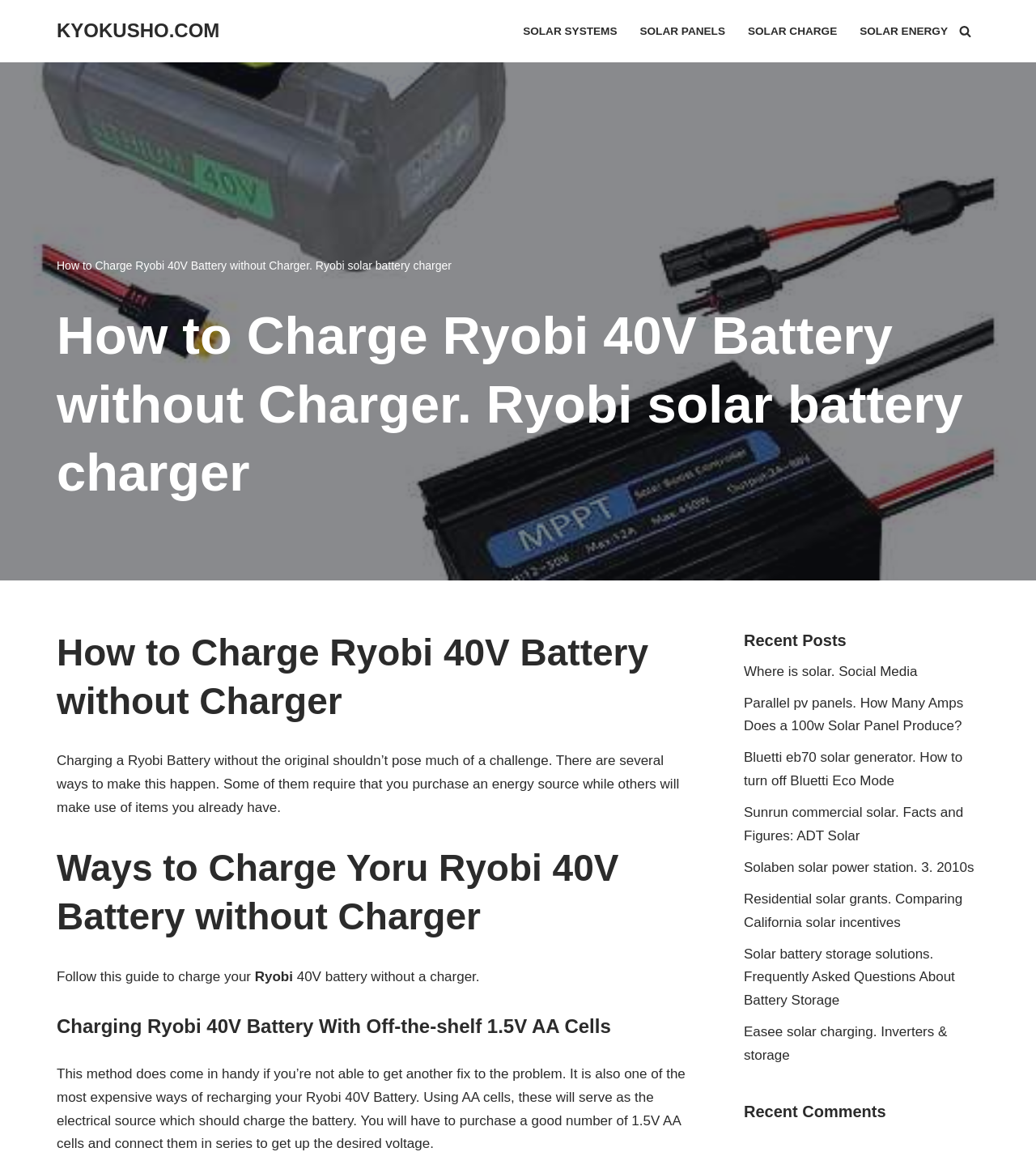Determine the coordinates of the bounding box that should be clicked to complete the instruction: "Click on the 'Where is solar. Social Media' link". The coordinates should be represented by four float numbers between 0 and 1: [left, top, right, bottom].

[0.718, 0.568, 0.886, 0.581]